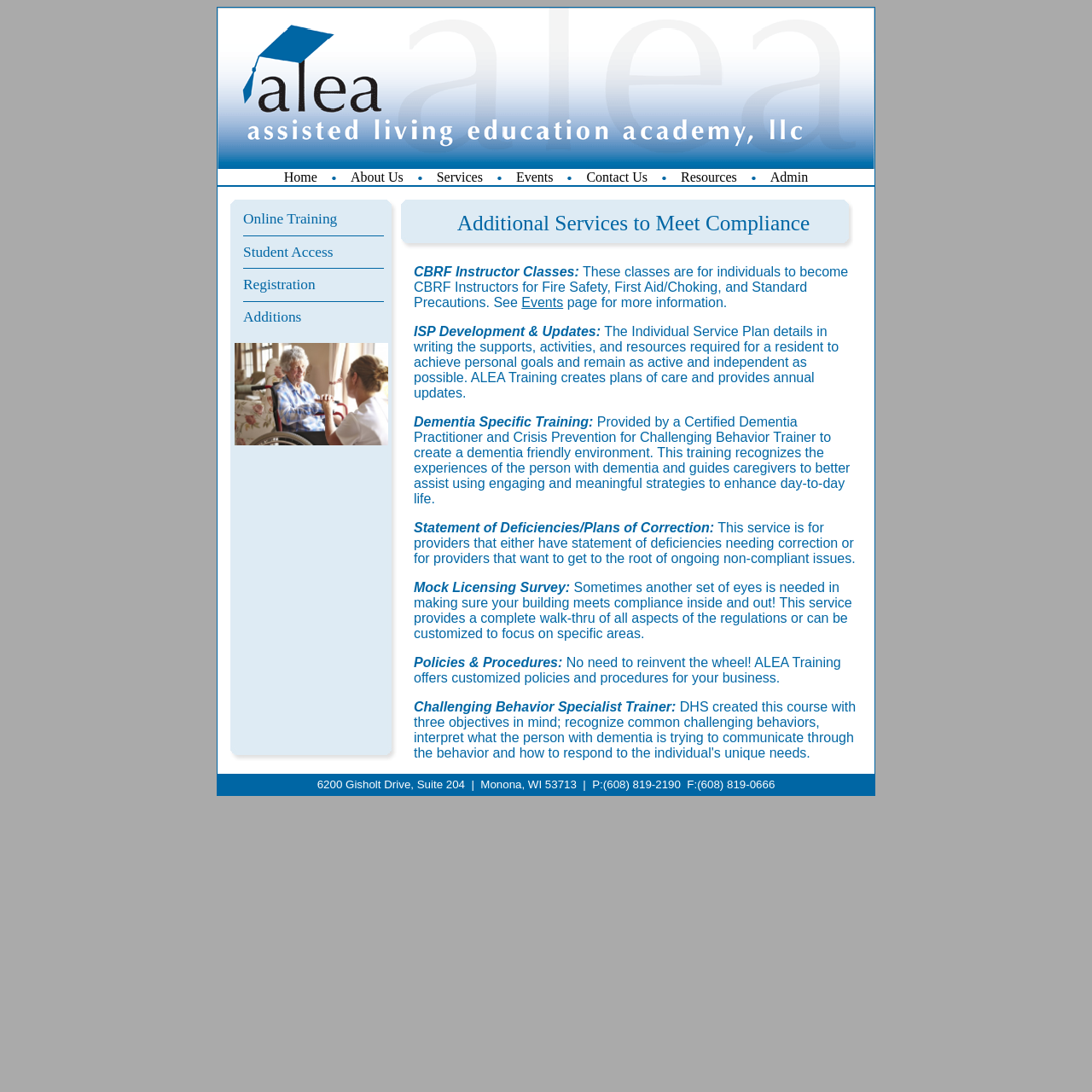Determine the coordinates of the bounding box for the clickable area needed to execute this instruction: "Click Online Training".

[0.223, 0.193, 0.309, 0.208]